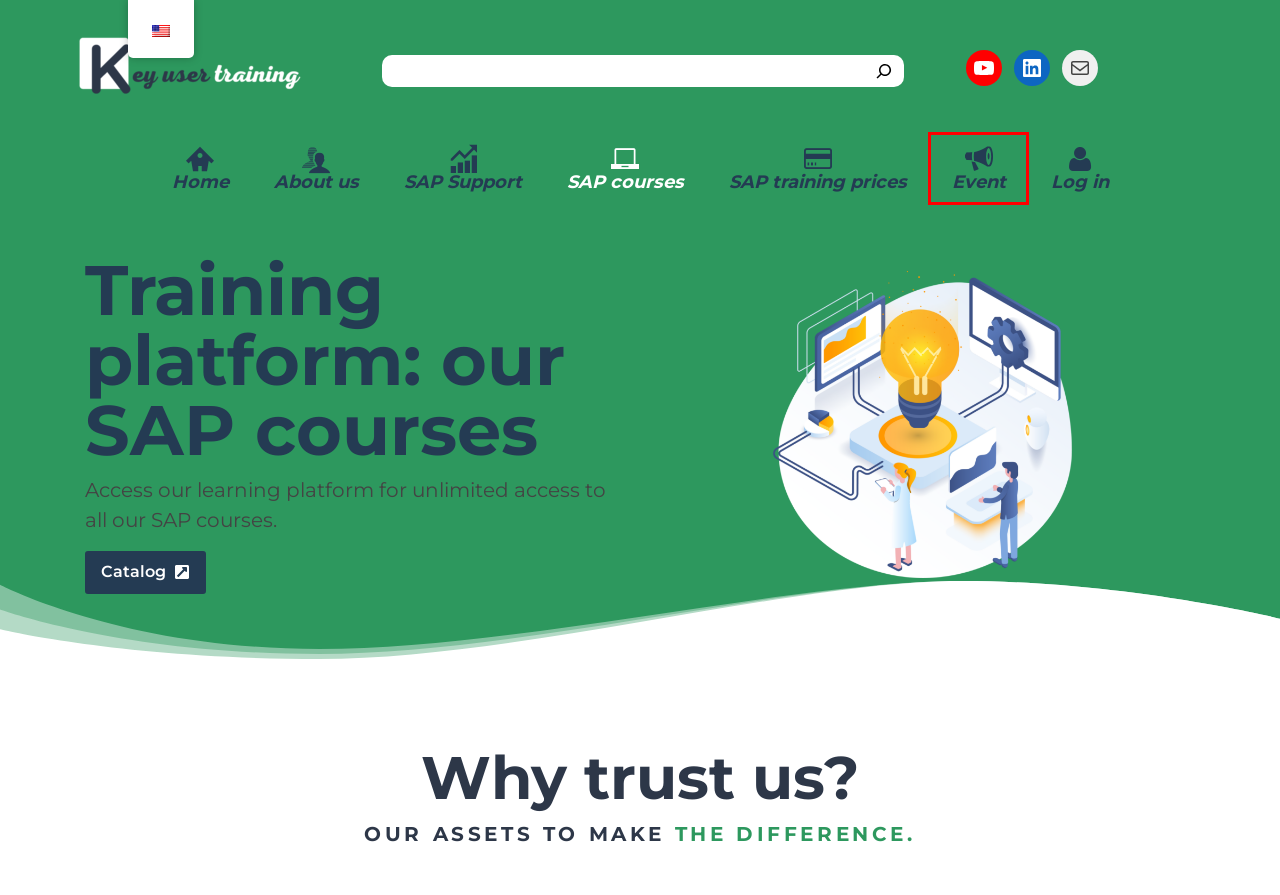You have a screenshot of a webpage with a red bounding box around an element. Identify the webpage description that best fits the new page that appears after clicking the selected element in the red bounding box. Here are the candidates:
A. Contact - SAP Training and Coaching
B. SAP Support - SAP Training and Coaching
C. Events | E-learning platform
D. SAP training prices - SAP Training and Coaching
E. Training Catalog - SAP Training and Coaching
F. About us - SAP Training and Coaching
G. et.training - Learn SAP anytime, anywhere, and on any device
H. SAP training : E-learning

C